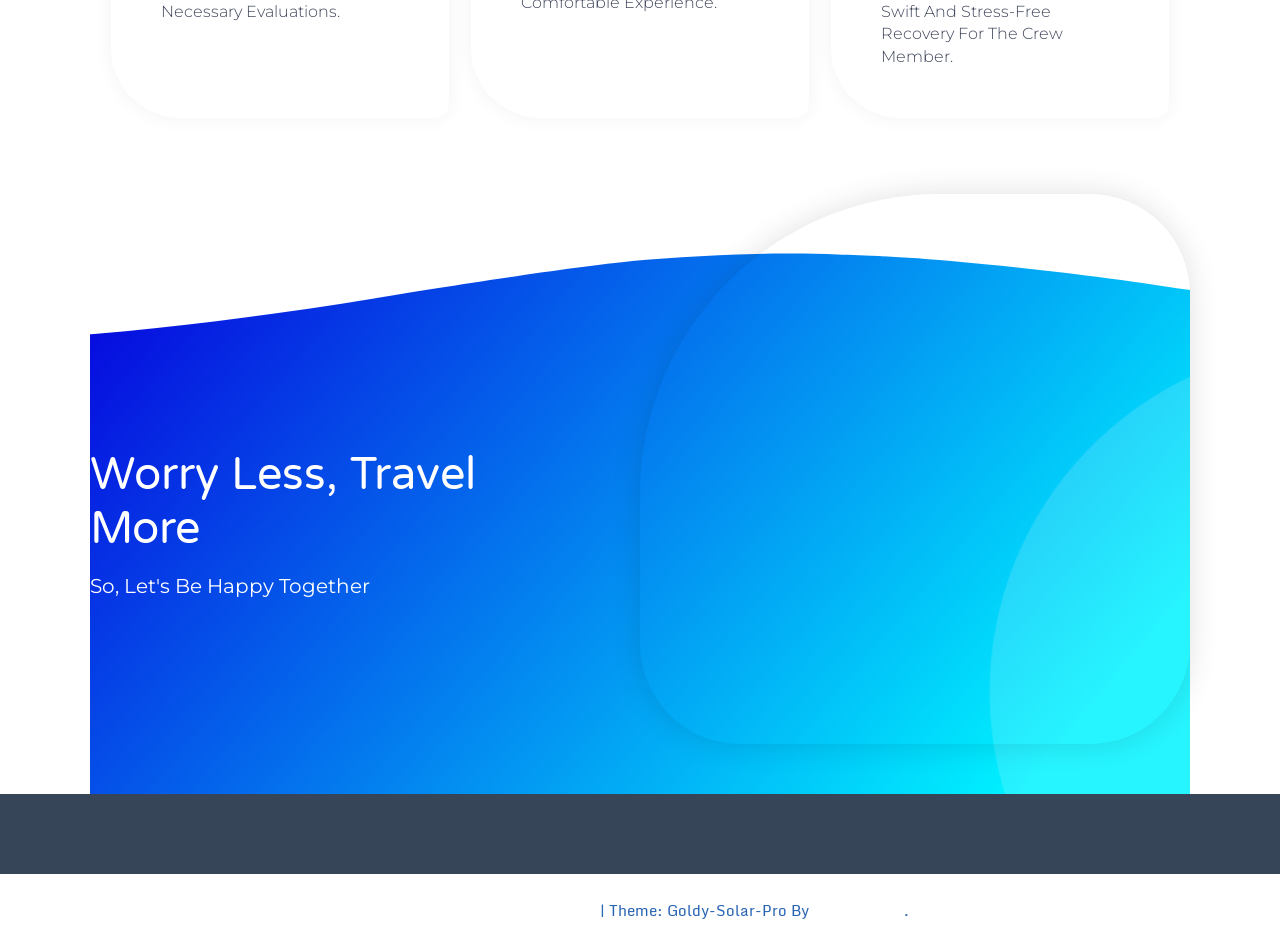What is the separator used between the links in the footer section?
Refer to the image and respond with a one-word or short-phrase answer.

|